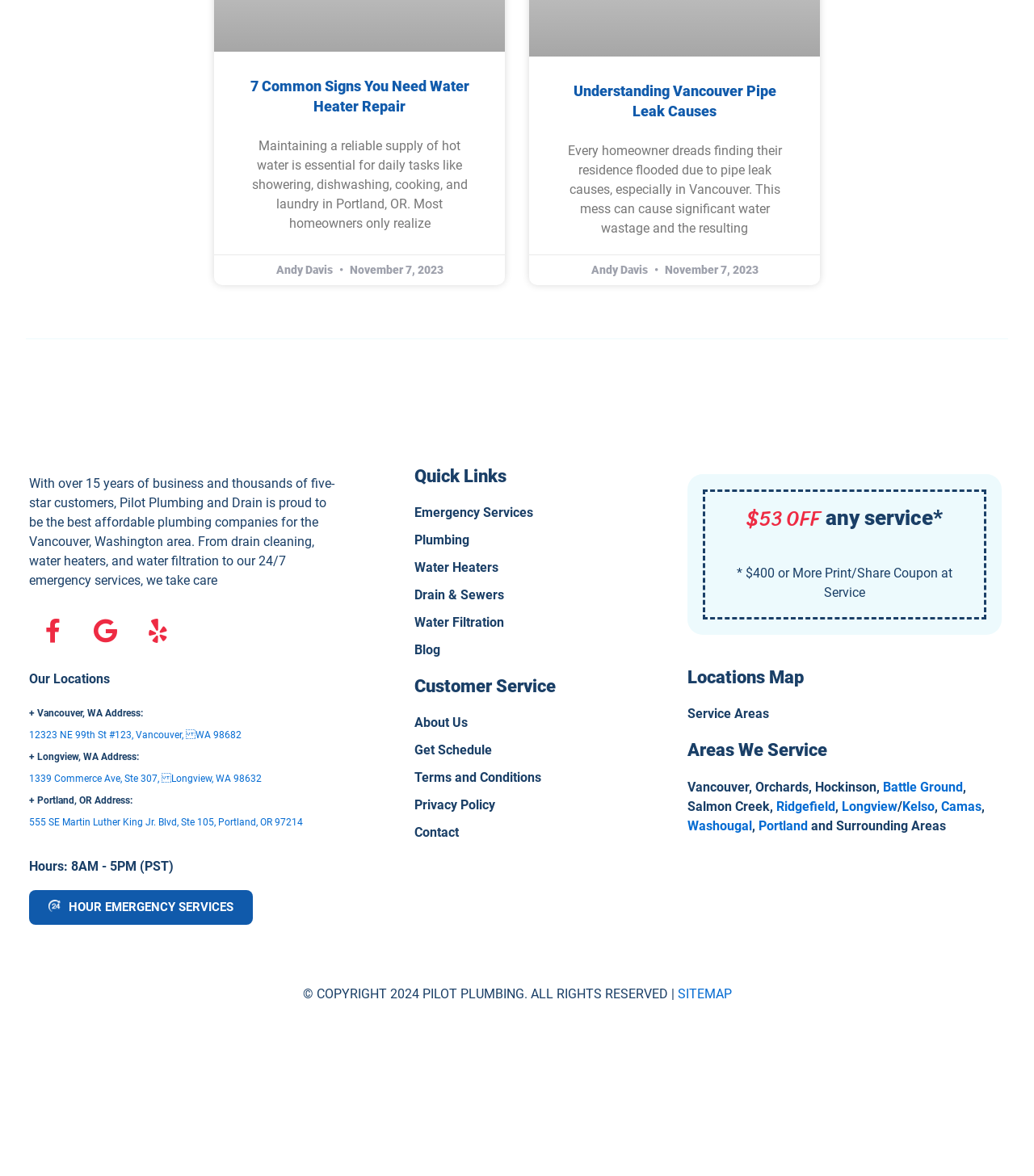Please determine the bounding box coordinates of the element to click on in order to accomplish the following task: "Read the blog". Ensure the coordinates are four float numbers ranging from 0 to 1, i.e., [left, top, right, bottom].

[0.401, 0.545, 0.657, 0.561]